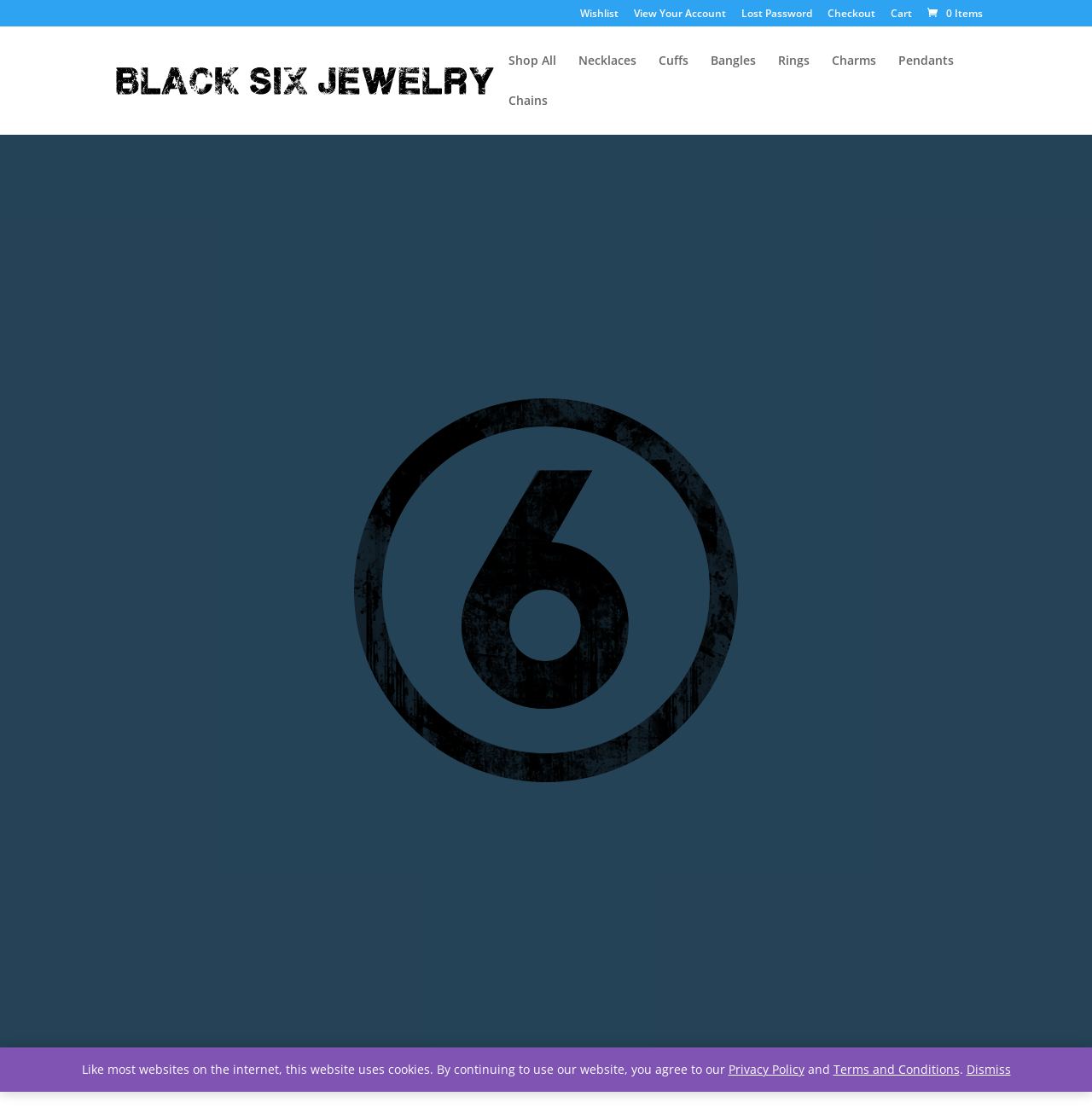Specify the bounding box coordinates of the area to click in order to follow the given instruction: "Browse necklaces."

[0.53, 0.049, 0.583, 0.085]